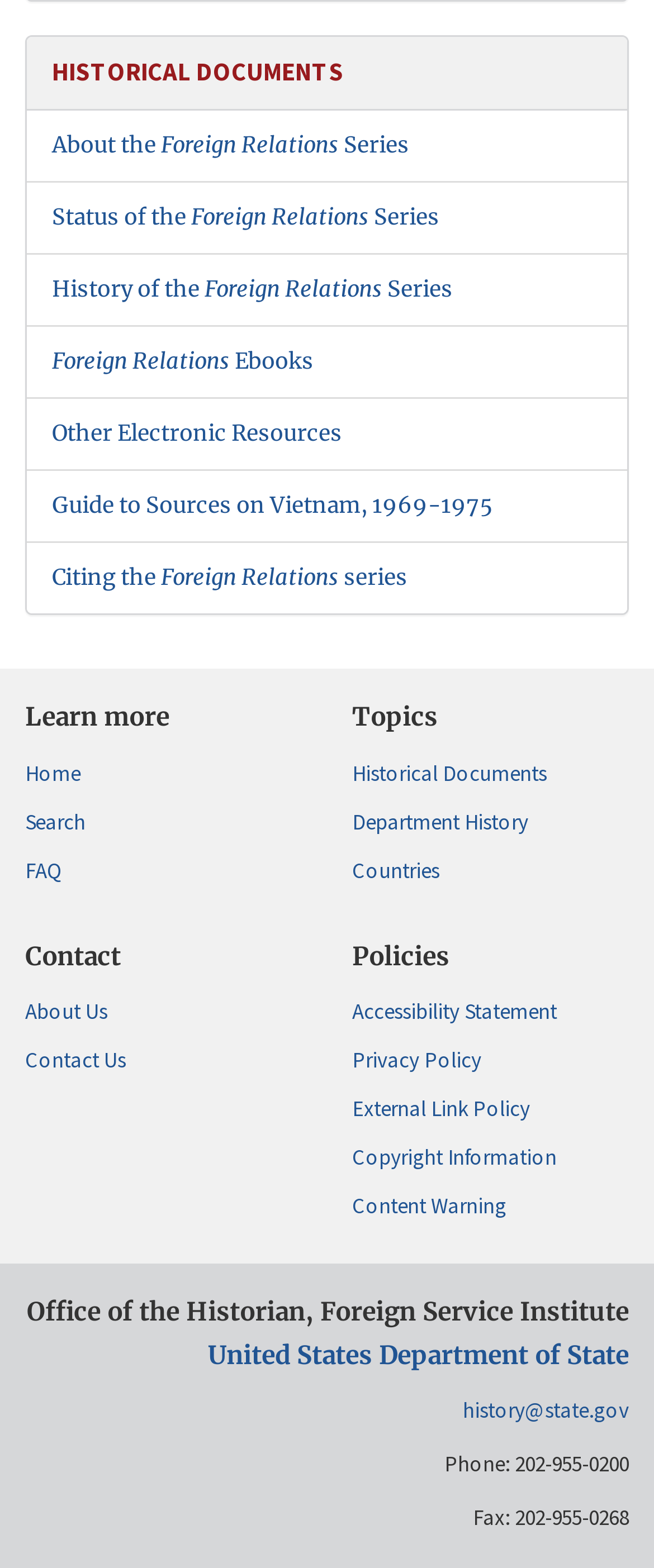Given the webpage screenshot, identify the bounding box of the UI element that matches this description: "About Us".

[0.038, 0.634, 0.462, 0.658]